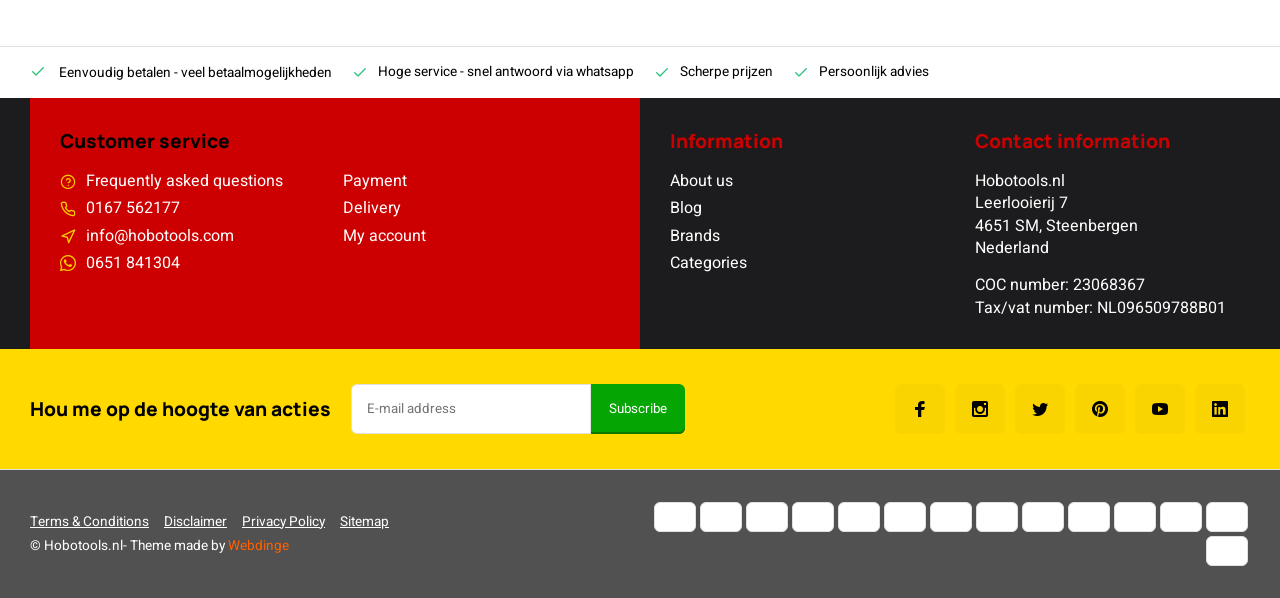What is the purpose of the textbox?
Based on the image, answer the question with a single word or brief phrase.

E-mail address